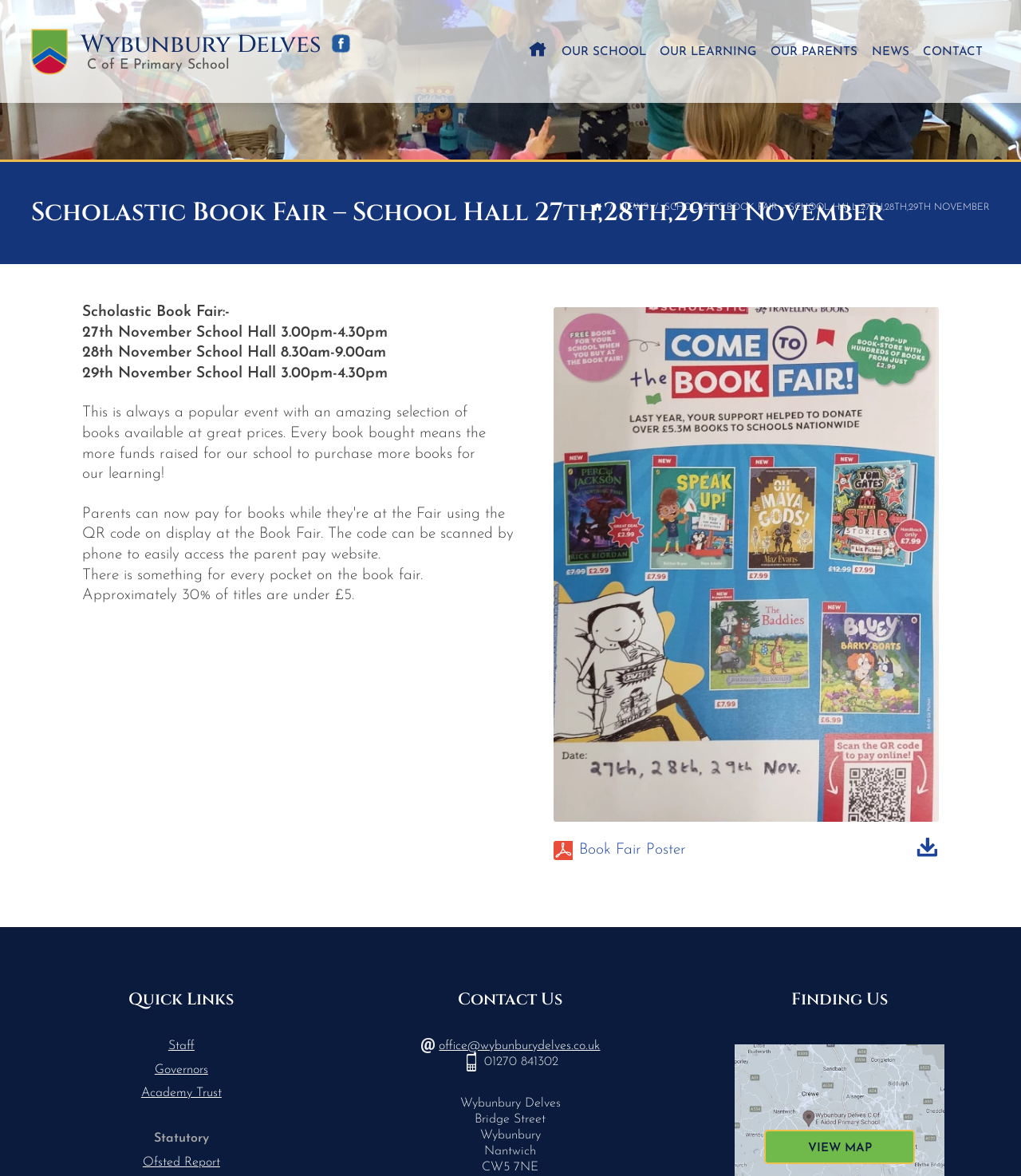Generate the main heading text from the webpage.

Scholastic Book Fair – School Hall 27th,28th,29th November